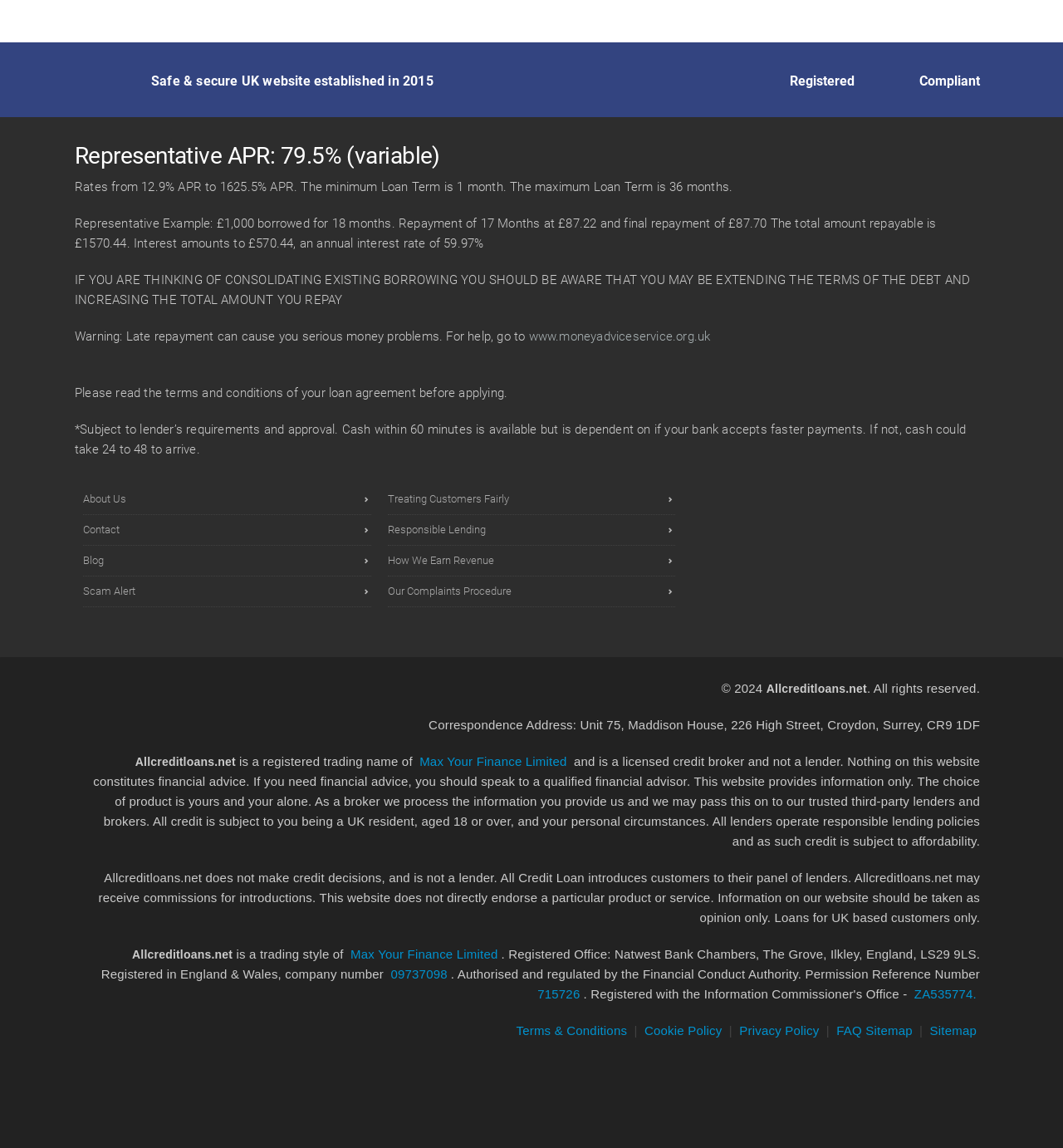What is the representative APR?
Give a thorough and detailed response to the question.

I found the answer by looking at the heading element that says 'Representative APR: 79.5% (variable)'. This is a prominent element on the page, indicating the representative APR of the loan.